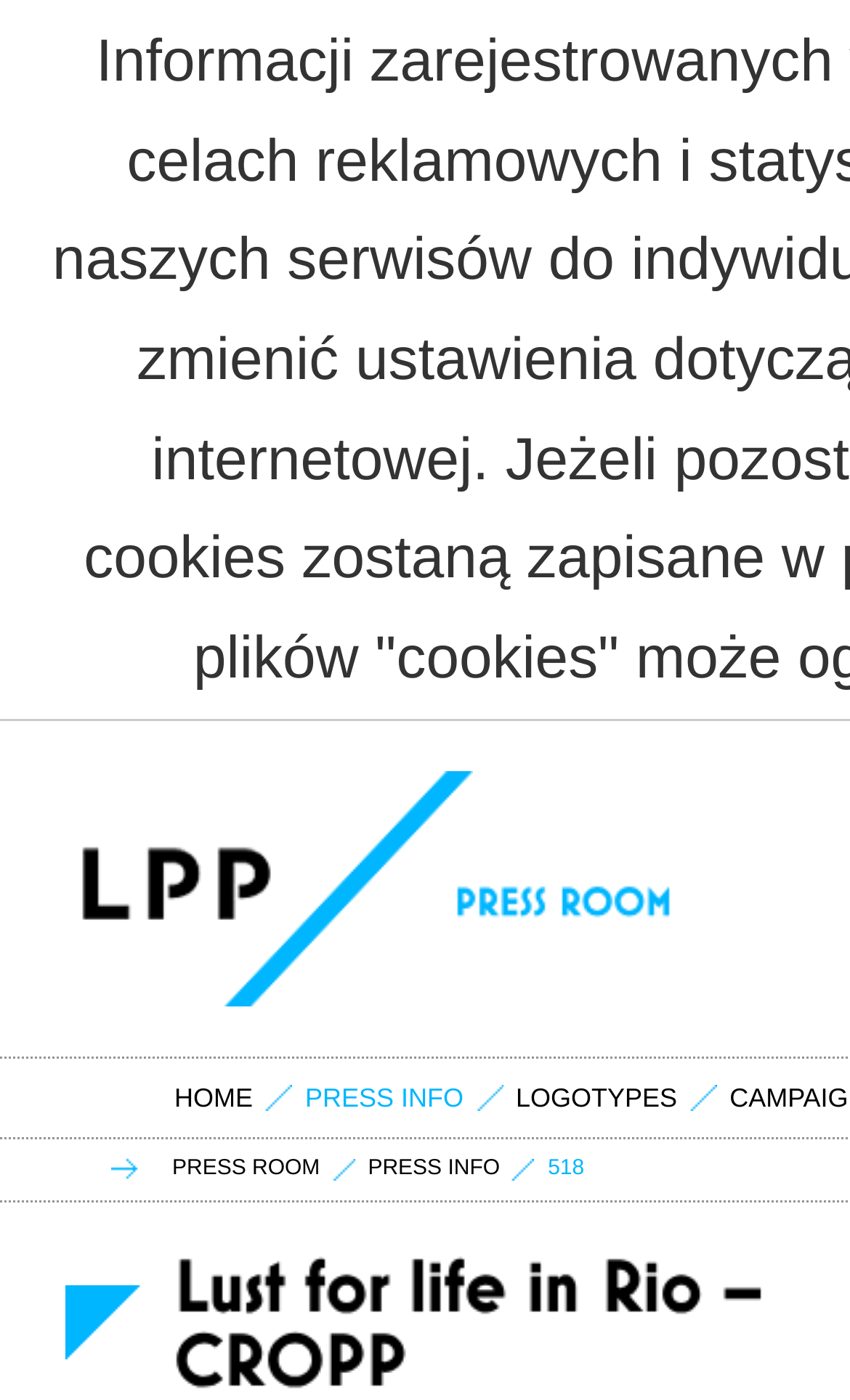Please specify the bounding box coordinates in the format (top-left x, top-left y, bottom-right x, bottom-right y), with values ranging from 0 to 1. Identify the bounding box for the UI component described as follows: estrecho / madiaq

None